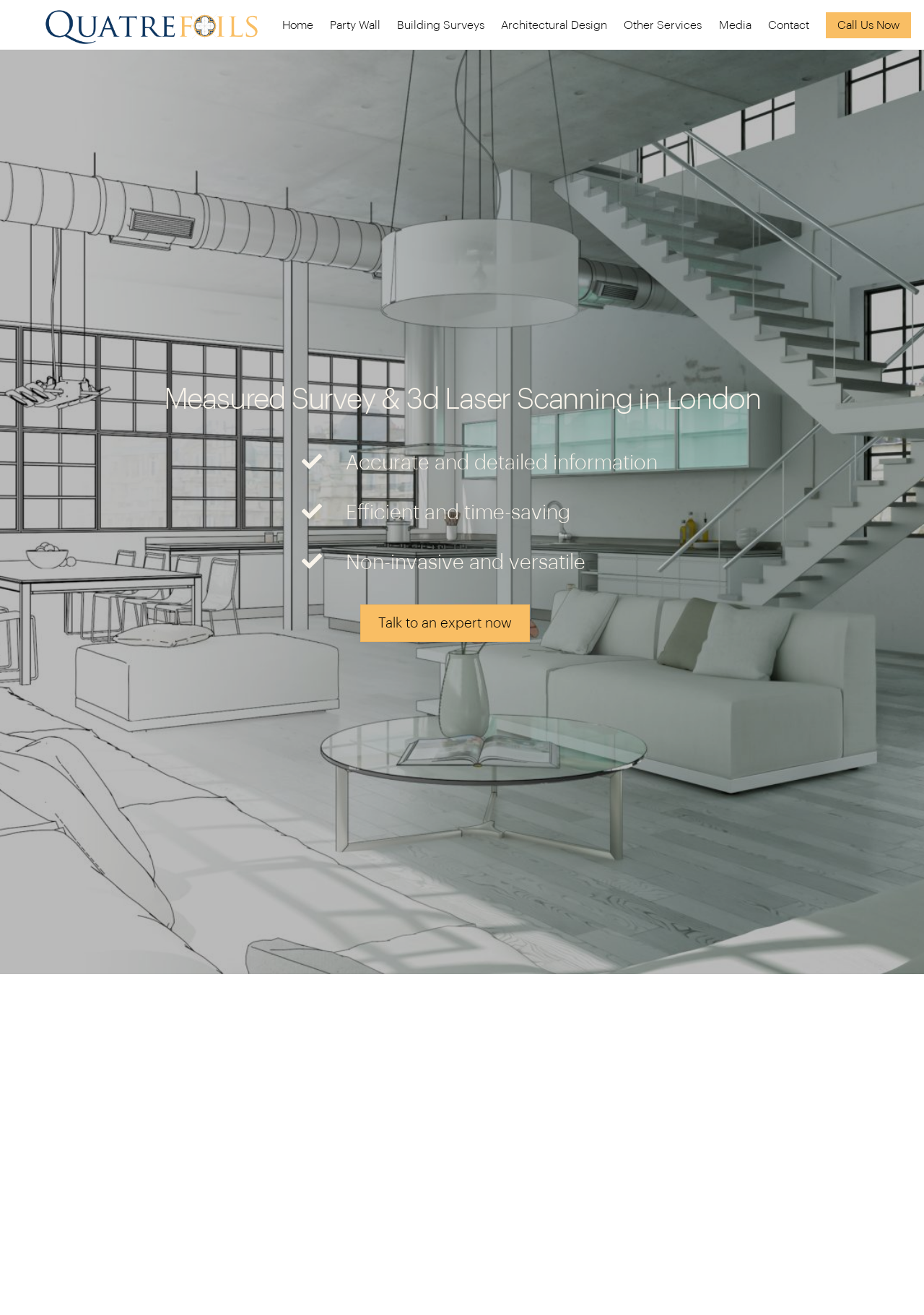Using the element description: "Architectural Design", determine the bounding box coordinates for the specified UI element. The coordinates should be four float numbers between 0 and 1, [left, top, right, bottom].

[0.535, 0.007, 0.665, 0.032]